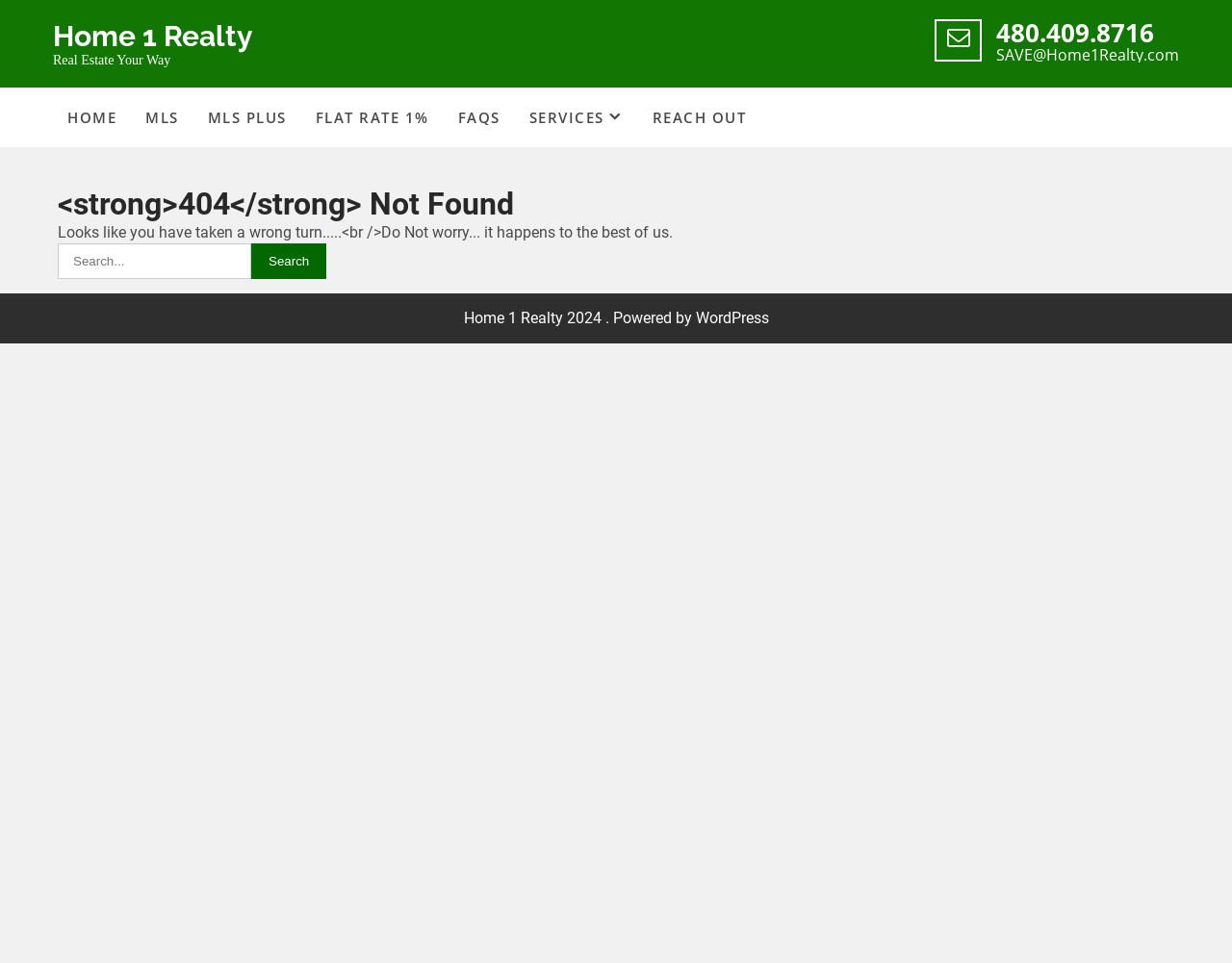Give a short answer using one word or phrase for the question:
What is the flat rate mentioned on the webpage?

1%